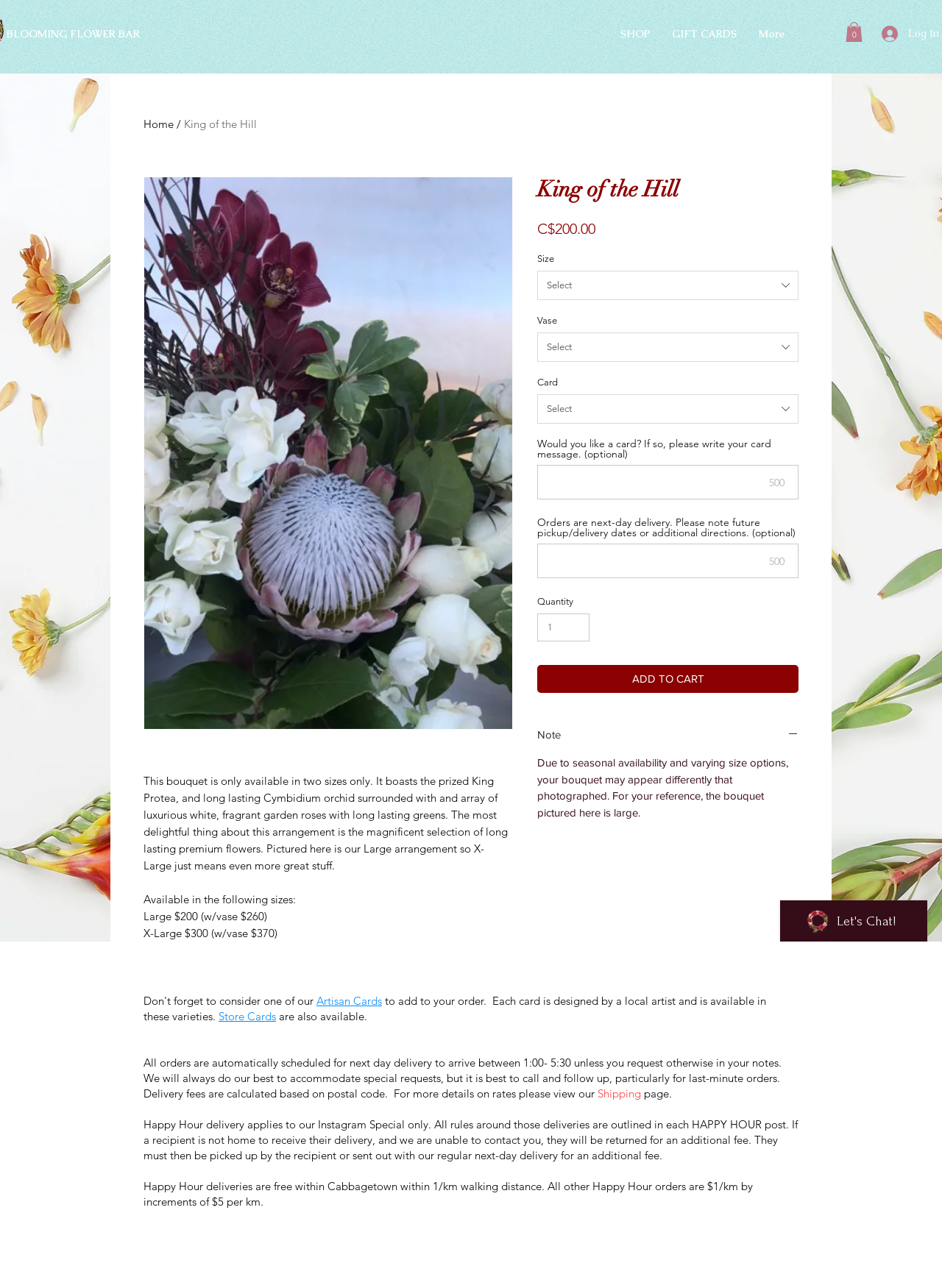Can you identify the bounding box coordinates of the clickable region needed to carry out this instruction: 'Get directions to the 'Gilbert Location''? The coordinates should be four float numbers within the range of 0 to 1, stated as [left, top, right, bottom].

None